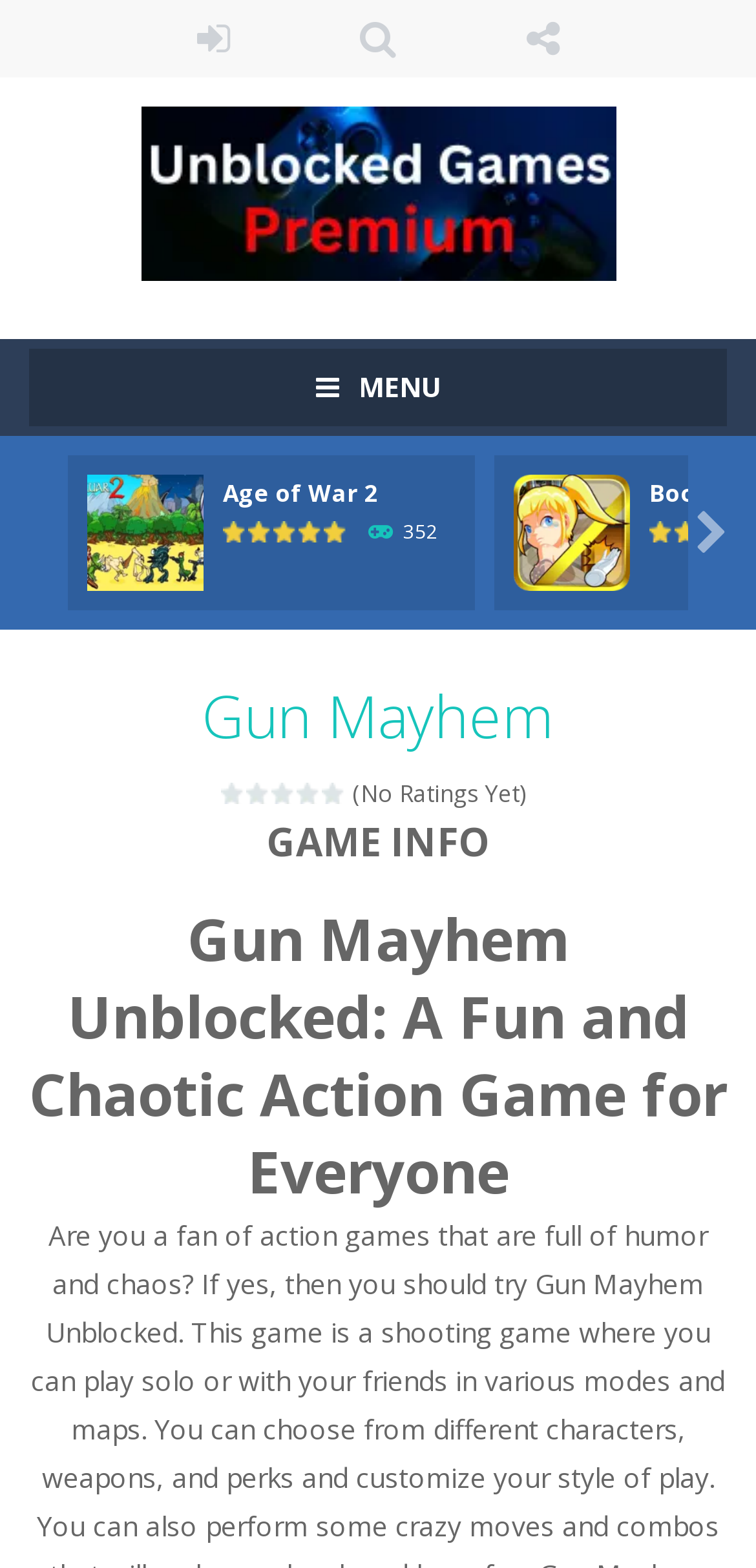Predict the bounding box coordinates of the area that should be clicked to accomplish the following instruction: "Read the blog post about Gun Mayhem Unblocked". The bounding box coordinates should consist of four float numbers between 0 and 1, i.e., [left, top, right, bottom].

[0.038, 0.575, 0.962, 0.772]